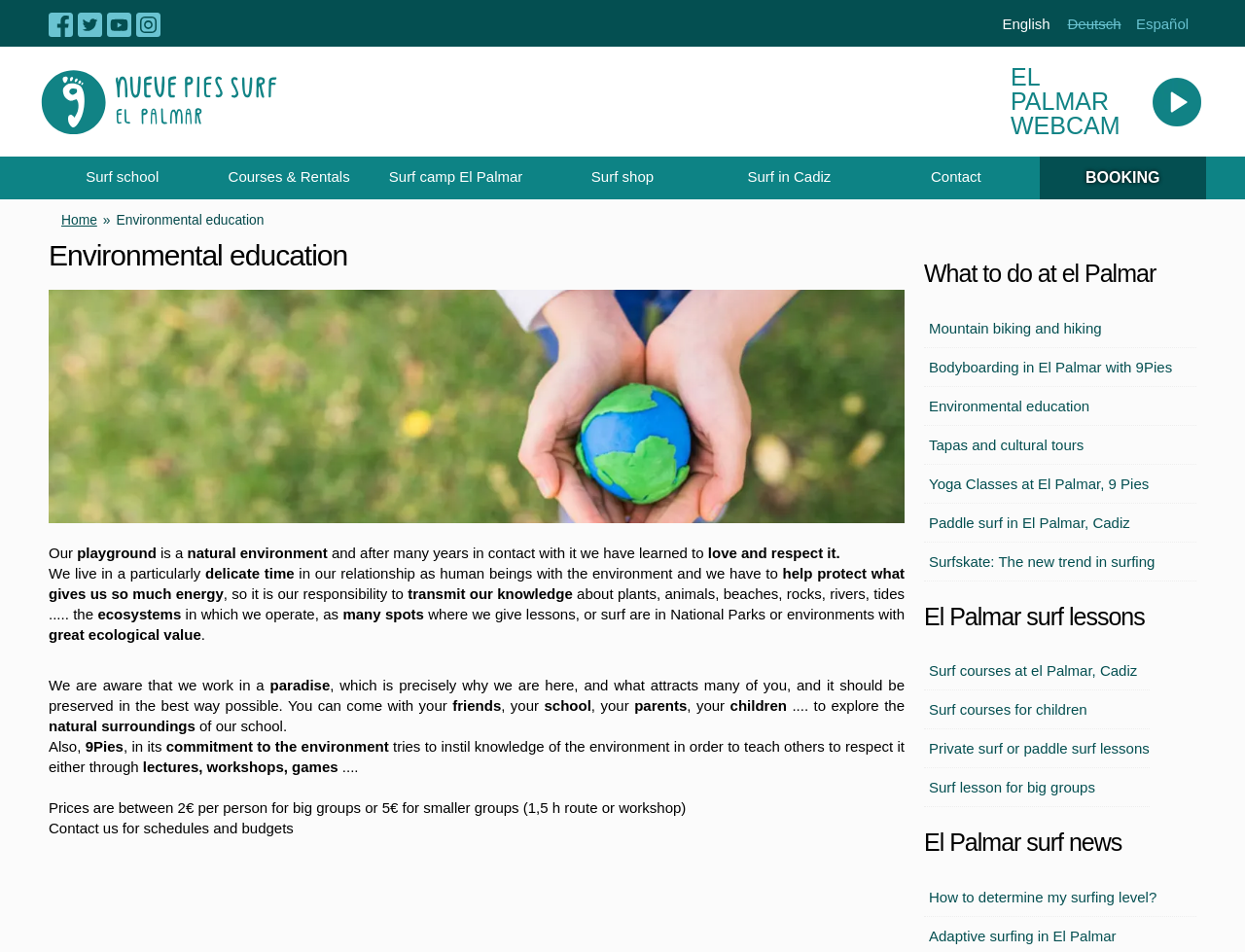What activities can be done at El Palmar?
Based on the image, provide a one-word or brief-phrase response.

Mountain biking, hiking, bodyboarding, etc.